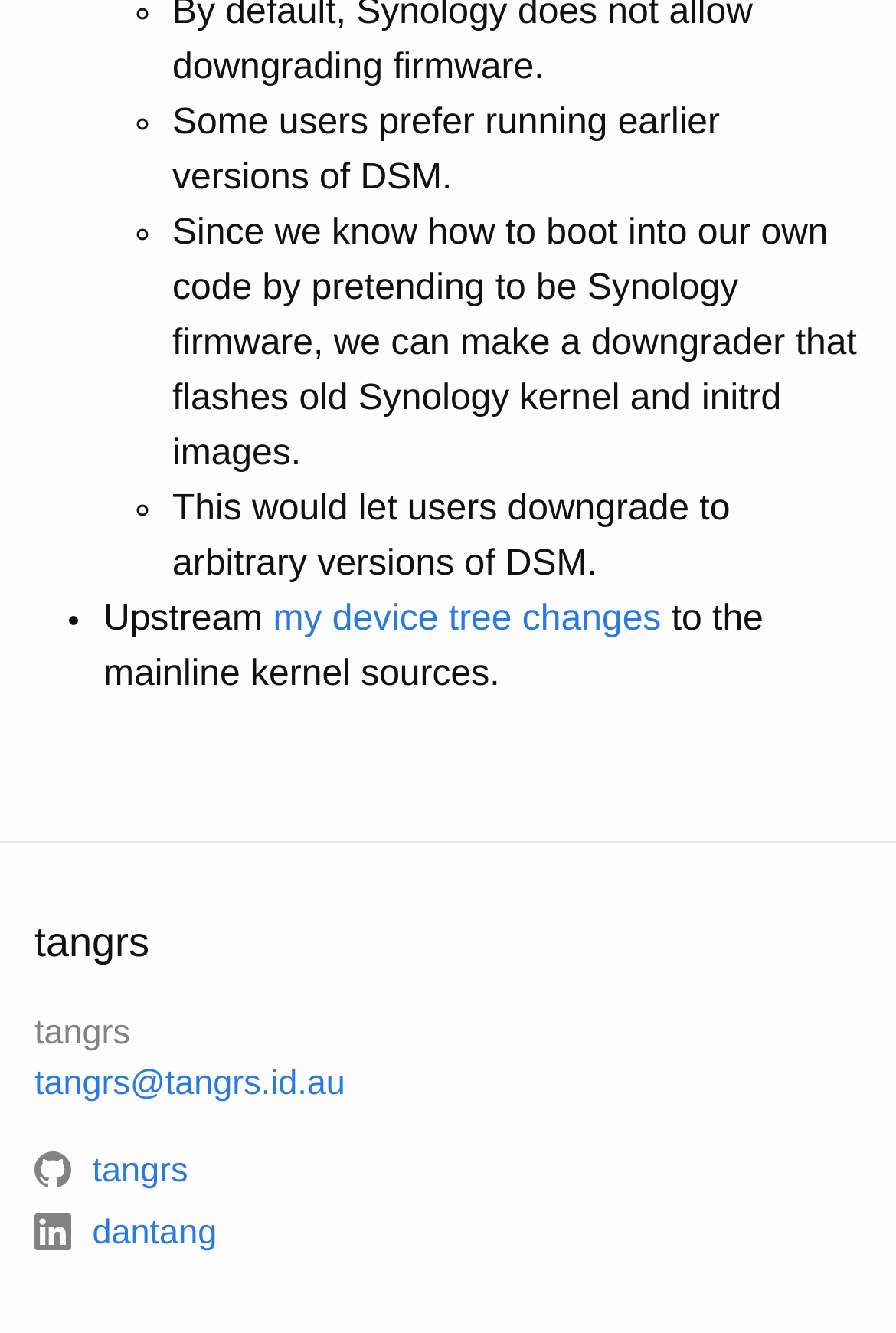What is the relation between the author and the mainline kernel sources? Based on the screenshot, please respond with a single word or phrase.

The author made device tree changes